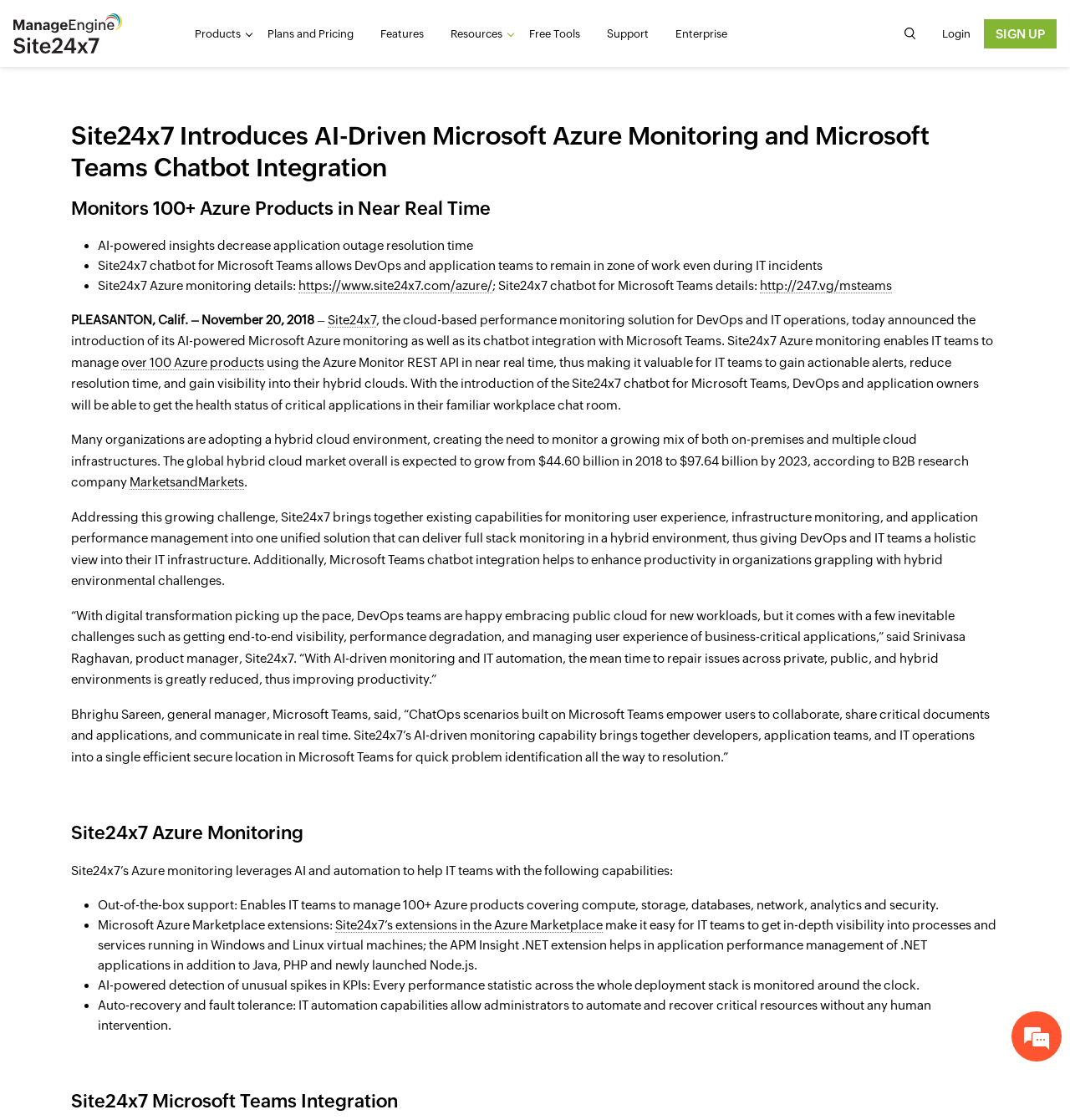Please provide a comprehensive answer to the question below using the information from the image: What is the benefit of AI-driven monitoring and IT automation?

I found the text 'With AI-driven monitoring and IT automation, the mean time to repair issues across private, public, and hybrid environments is greatly reduced, thus improving productivity' on the webpage, which suggests that the benefit of AI-driven monitoring and IT automation is to reduce the mean time to repair issues.